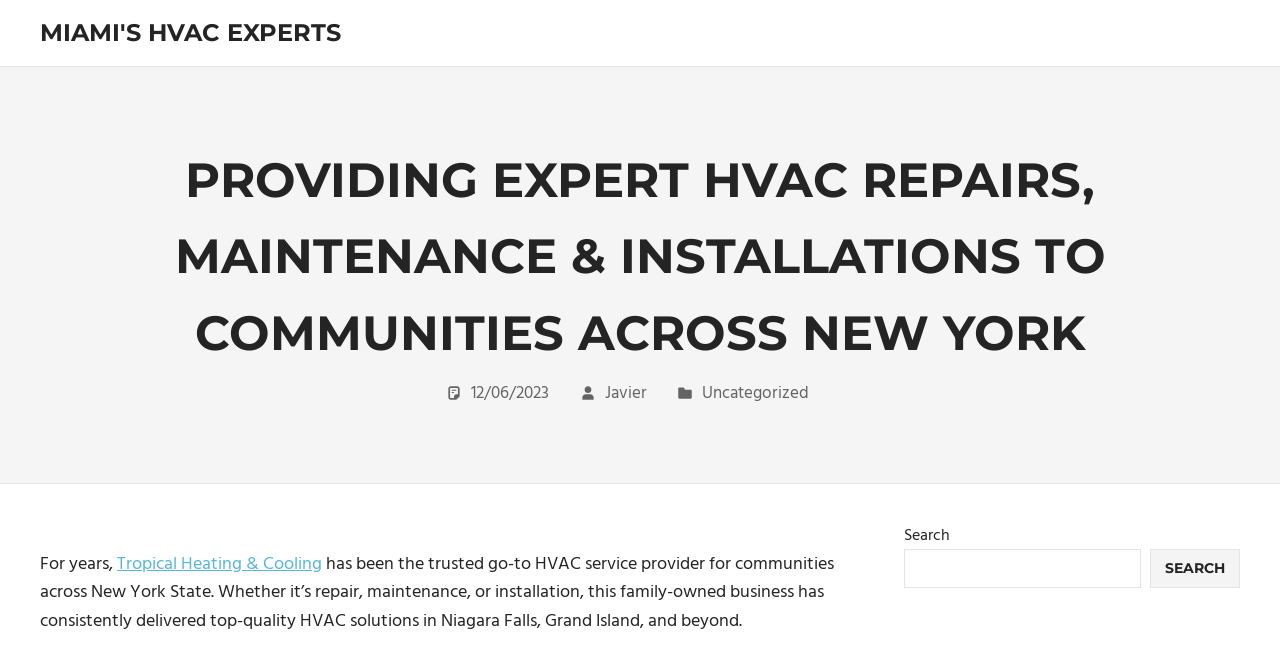Determine the bounding box for the UI element that matches this description: "Uncategorized".

[0.549, 0.58, 0.632, 0.621]